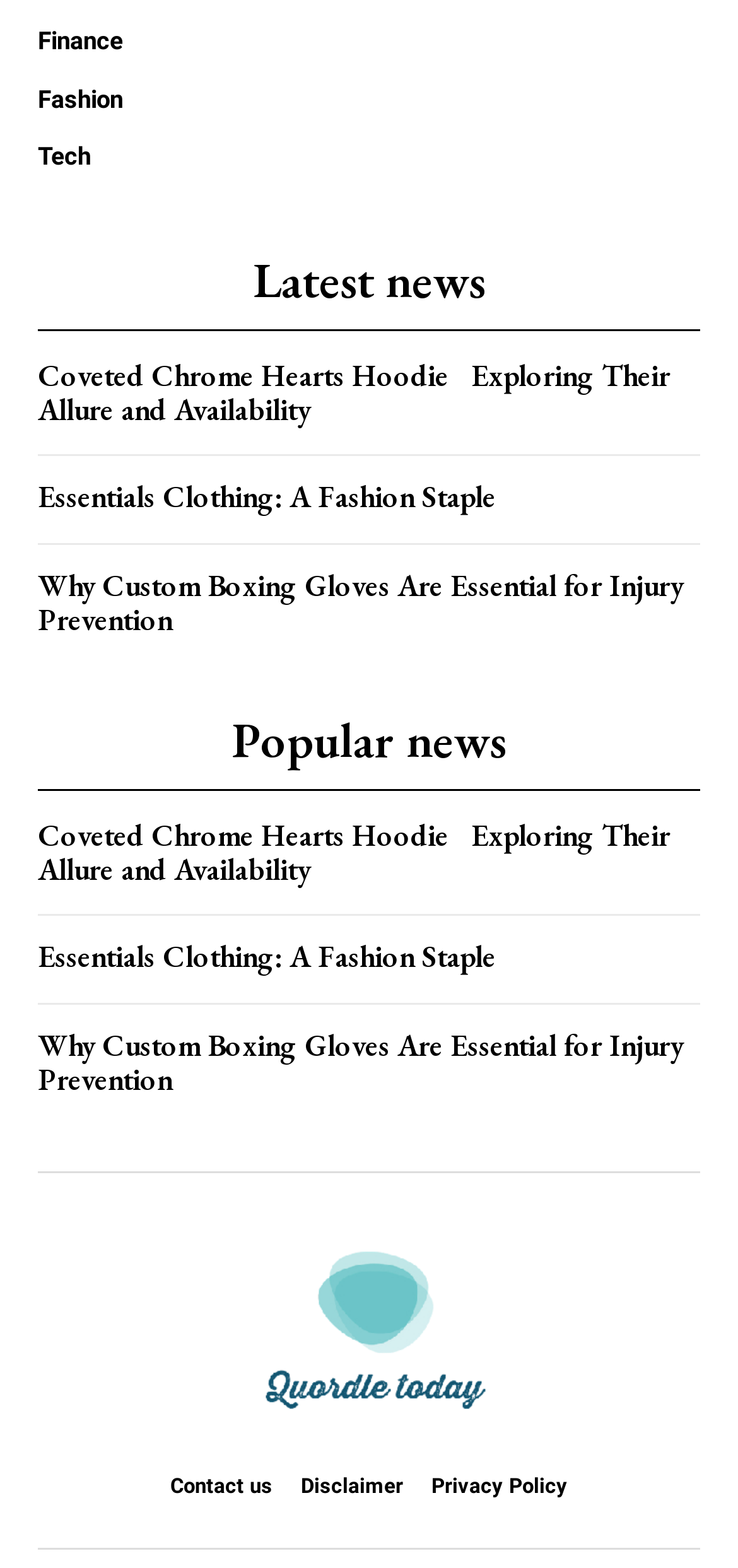Can you find the bounding box coordinates of the area I should click to execute the following instruction: "Explore Coveted Chrome Hearts Hoodie"?

[0.051, 0.229, 0.949, 0.272]